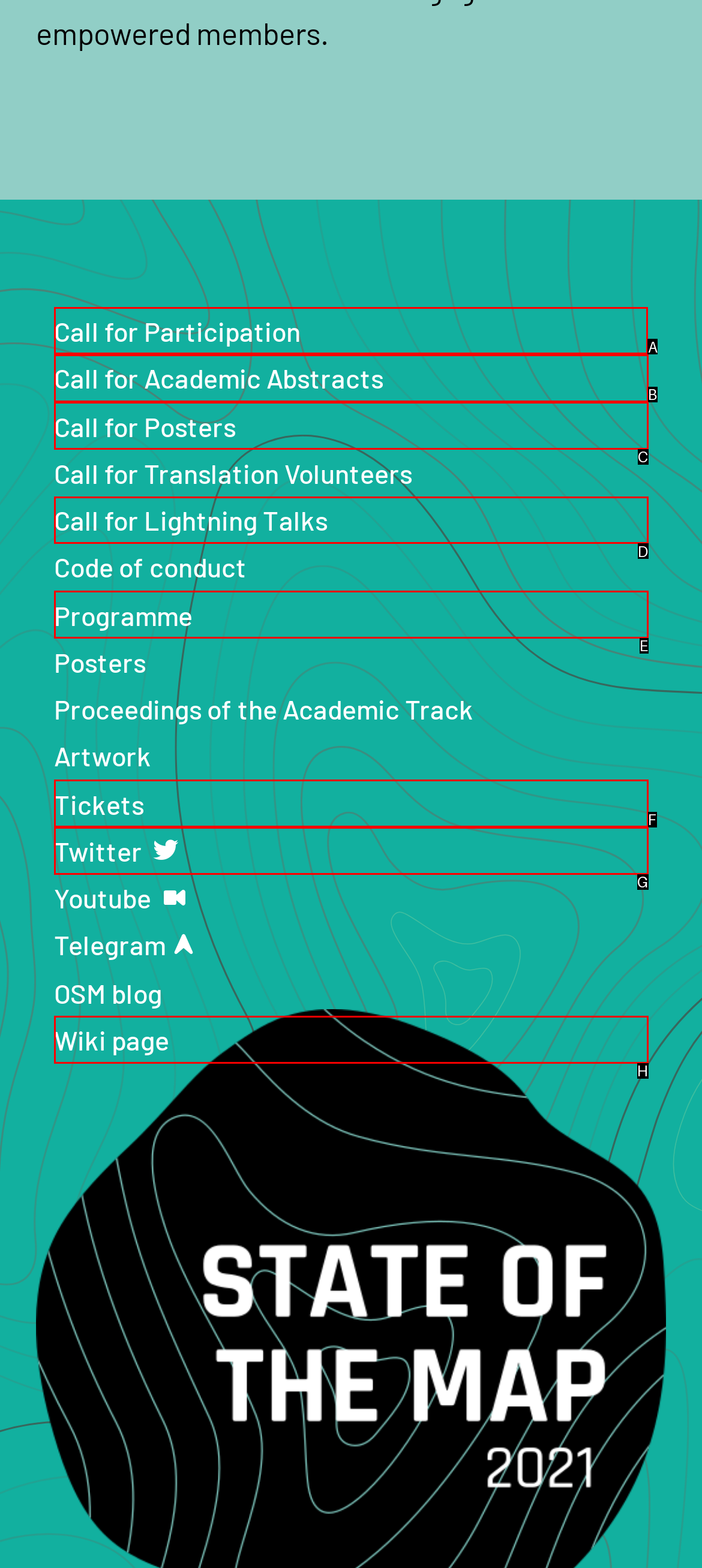Which UI element should be clicked to perform the following task: Contact us? Answer with the corresponding letter from the choices.

None